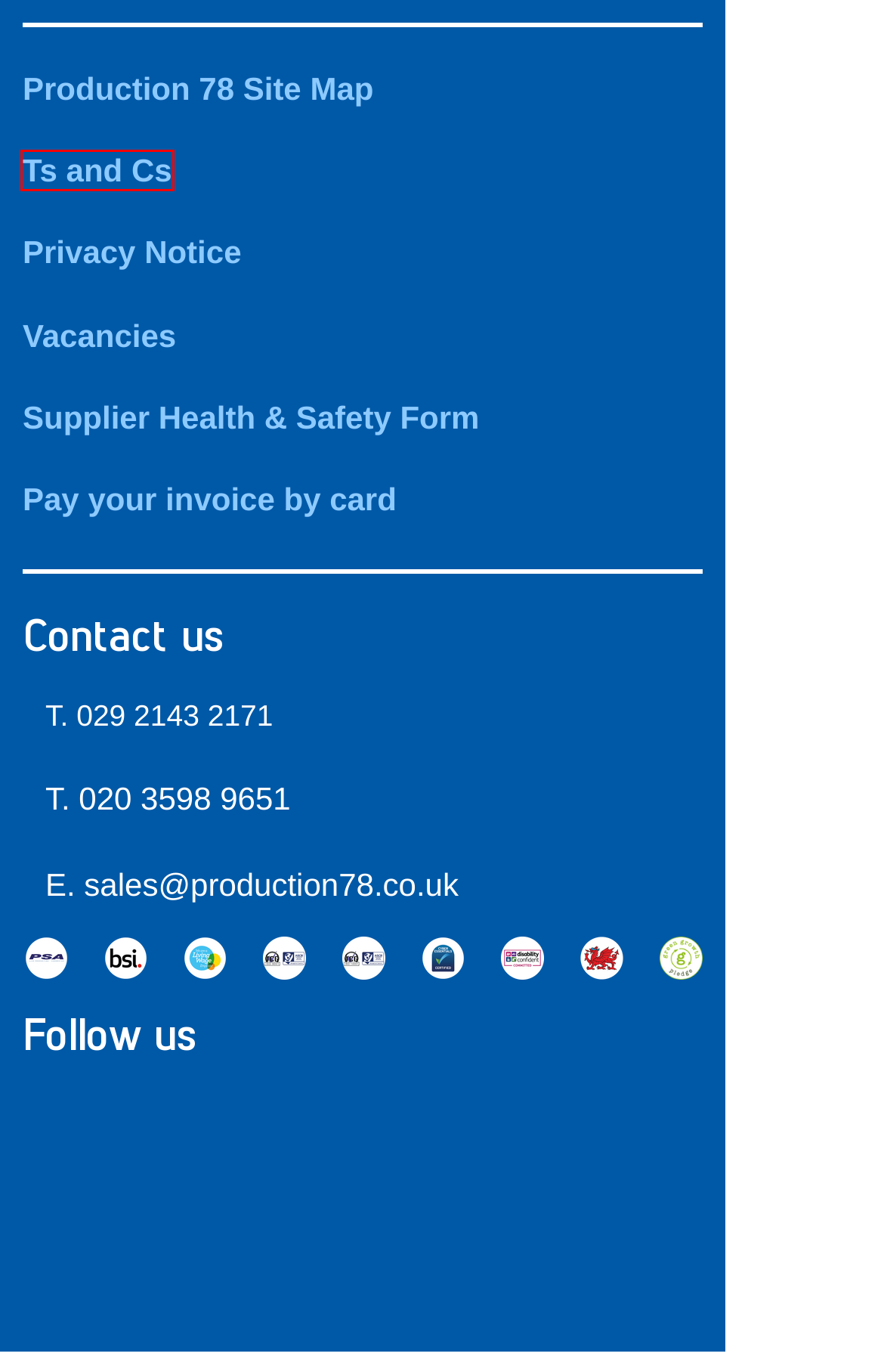View the screenshot of the webpage containing a red bounding box around a UI element. Select the most fitting webpage description for the new page shown after the element in the red bounding box is clicked. Here are the candidates:
A. Site Map | Production 78
B. Card Payments | Production 78
C. Supplier Health & Safety Form | Production 78
D. Social Media | Production 78
E. Ts and Cs | Production 78
F. Contact us | Production 78
G. Clients and Case Studies
H. Privacy Notice | Production 78

E